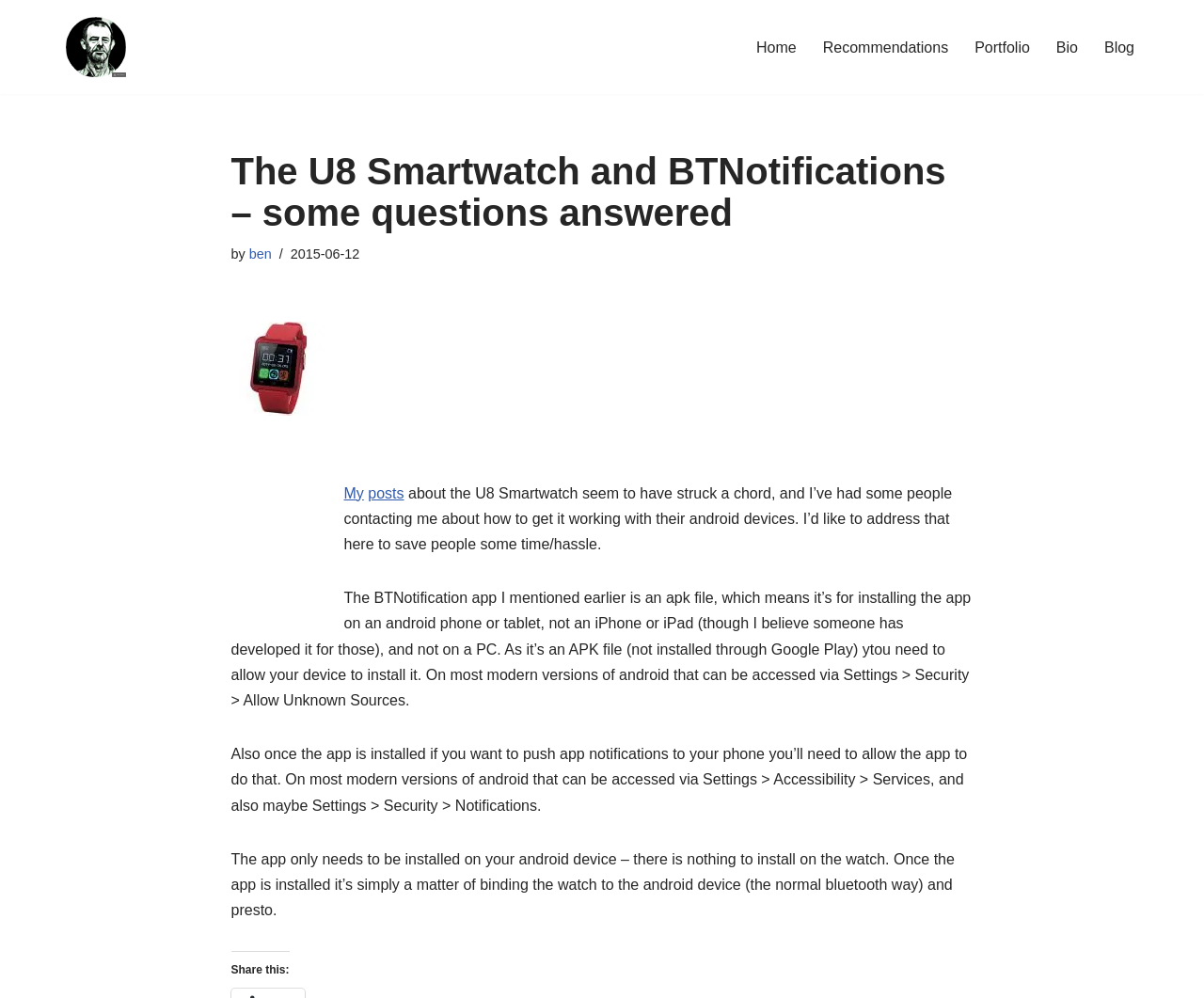Where do you need to allow the app to push notifications?
Please respond to the question with a detailed and thorough explanation.

To allow the app to push notifications, you need to access Settings > Accessibility > Services, as mentioned in the text 'Also once the app is installed if you want to push app notifications to your phone you’ll need to allow the app to do that. On most modern versions of android that can be accessed via Settings > Accessibility > Services...'.